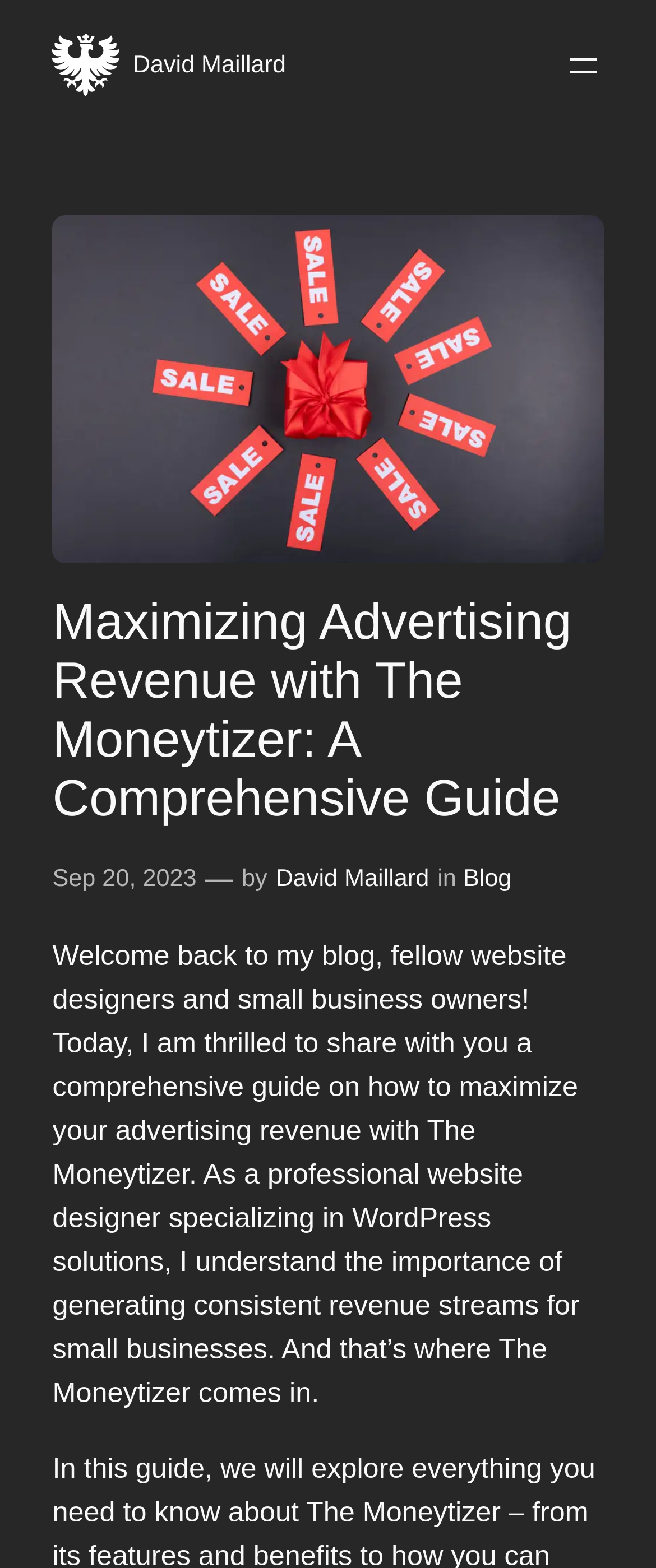Please find the bounding box coordinates (top-left x, top-left y, bottom-right x, bottom-right y) in the screenshot for the UI element described as follows: David Maillard

[0.203, 0.033, 0.436, 0.05]